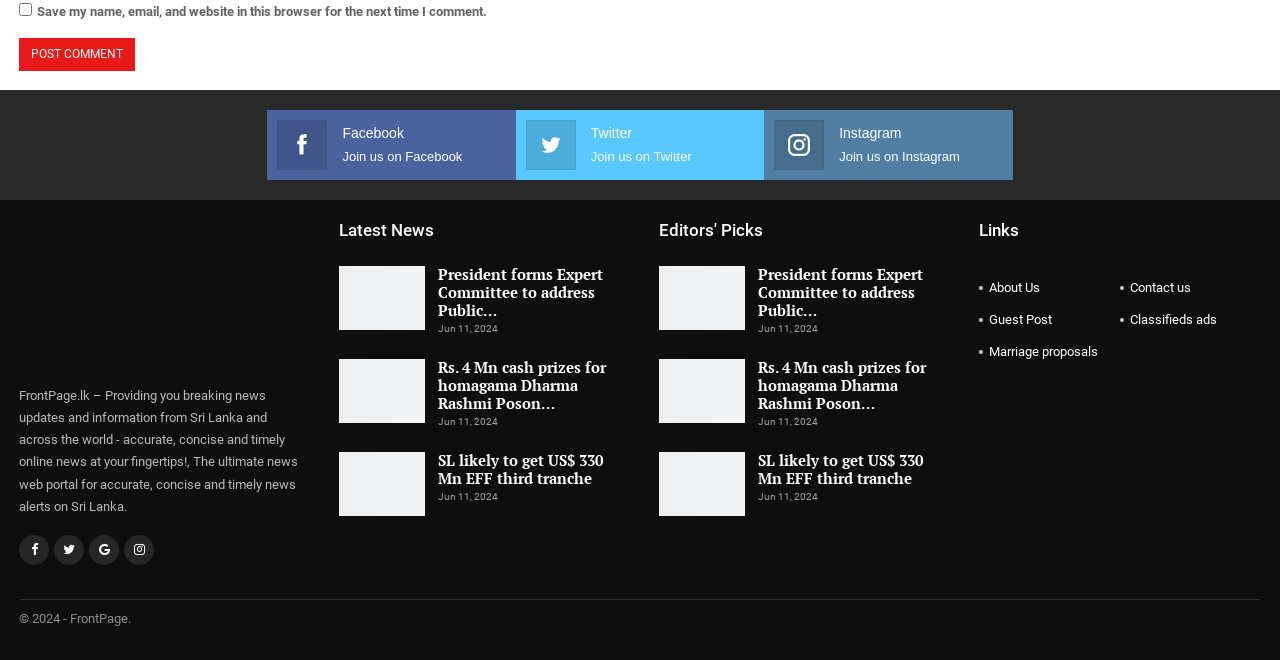Show the bounding box coordinates for the element that needs to be clicked to execute the following instruction: "View about us page". Provide the coordinates in the form of four float numbers between 0 and 1, i.e., [left, top, right, bottom].

[0.765, 0.418, 0.875, 0.464]